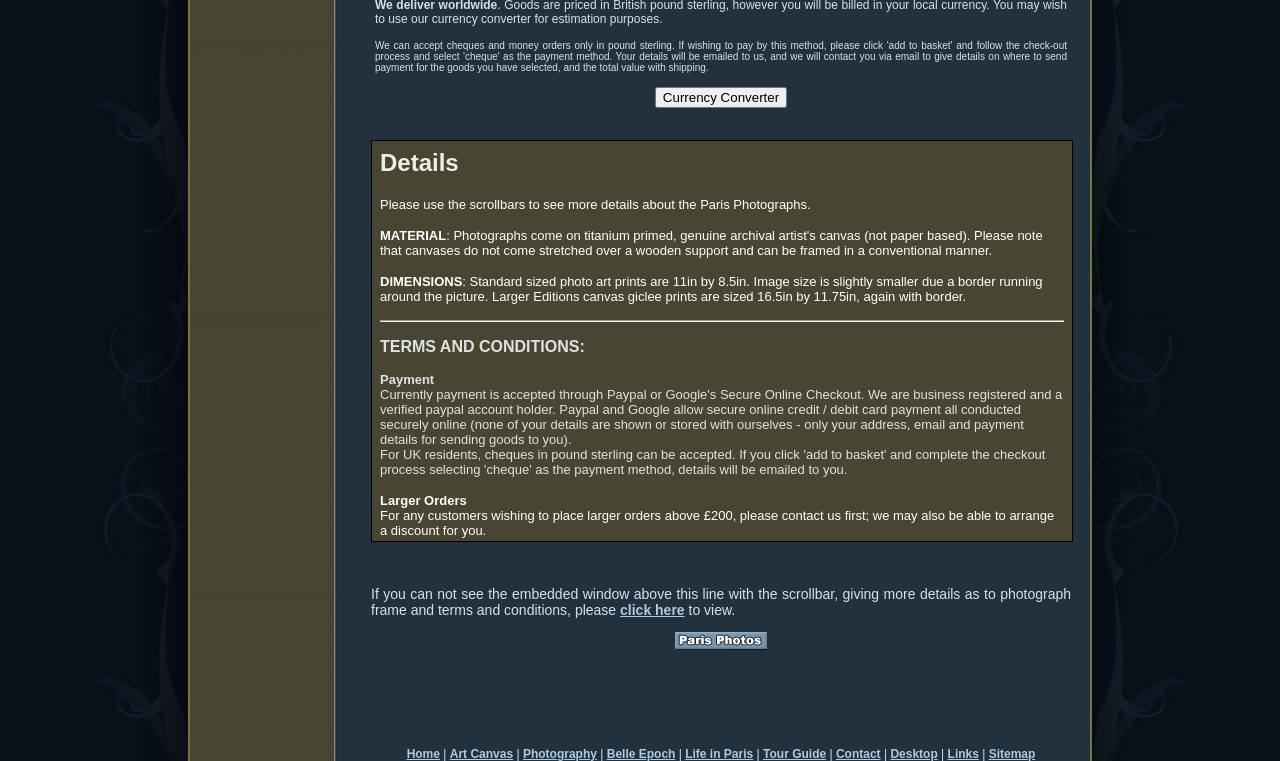Please identify the bounding box coordinates of the element I should click to complete this instruction: 'Click the Home link'. The coordinates should be given as four float numbers between 0 and 1, like this: [left, top, right, bottom].

[0.318, 0.981, 0.344, 1.0]